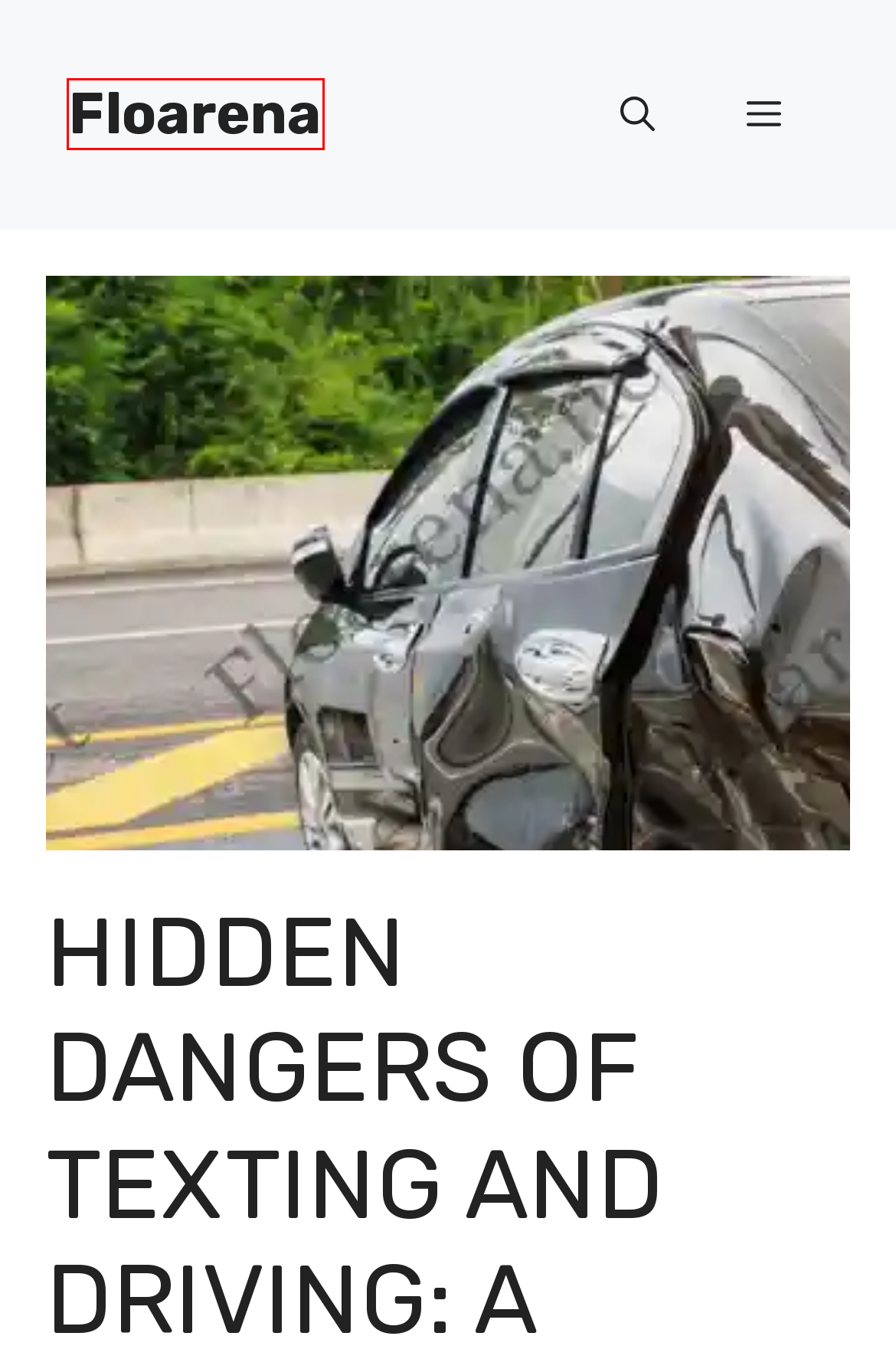Observe the provided screenshot of a webpage that has a red rectangle bounding box. Determine the webpage description that best matches the new webpage after clicking the element inside the red bounding box. Here are the candidates:
A. FloArena
B. Reforming Nail Care by Maryton Nail Supply
C. Contact Us
D. Yenmak Engine Parts: Leading the Way in Piston Ring Quality
E. Revamping Product Management Workflow for Increased Customer Satisfaction
F. Shielding Your Drive: Choosing the Best Car Accident Insurance Coverage
G. Linda Morrect, Author at Floarena
H. What grit of nail file is used to remove excess artificial nail product?

A